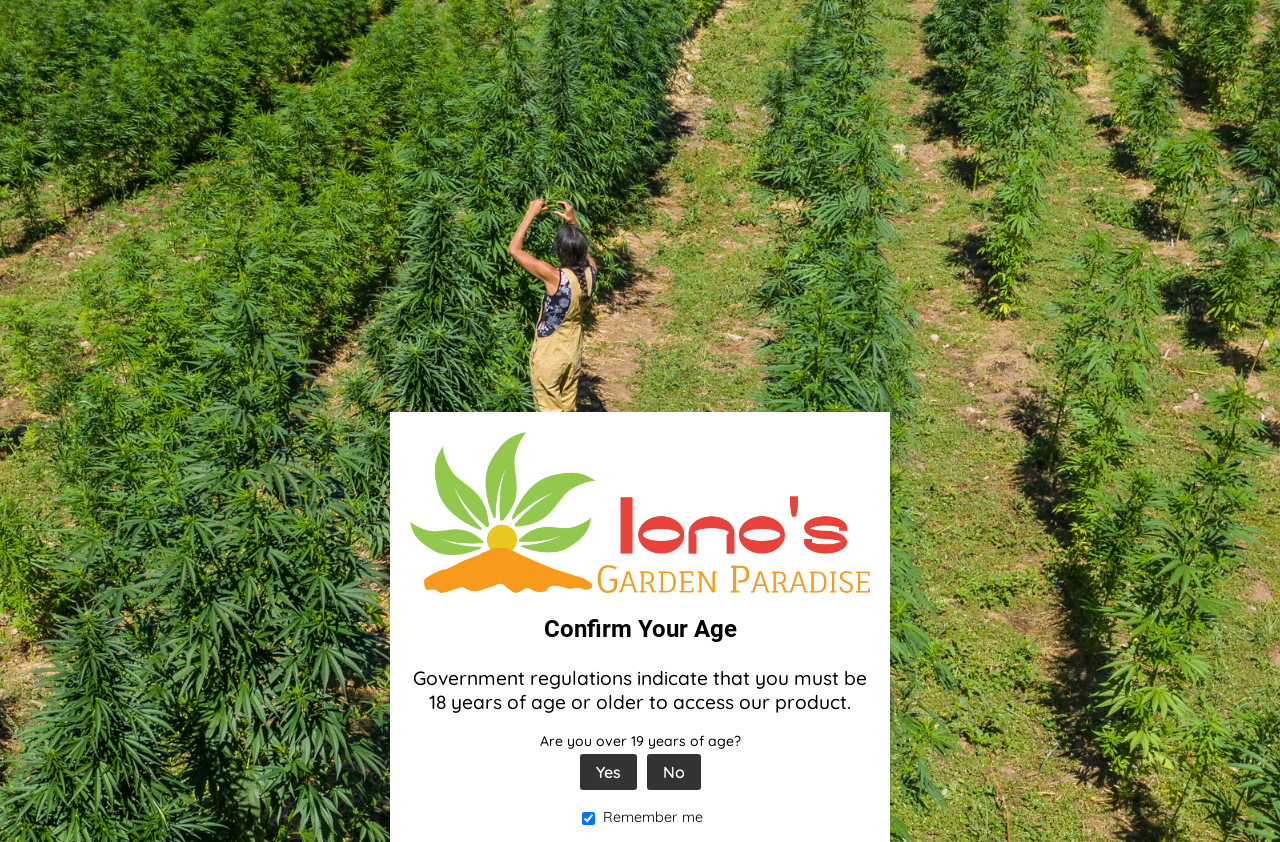With reference to the image, please provide a detailed answer to the following question: What is the name of the product or service offered?

The static text 'Regeneratively Grown Cannabis Products' suggests that the product or service offered by Lono's Garden Paradise is related to cannabis products.